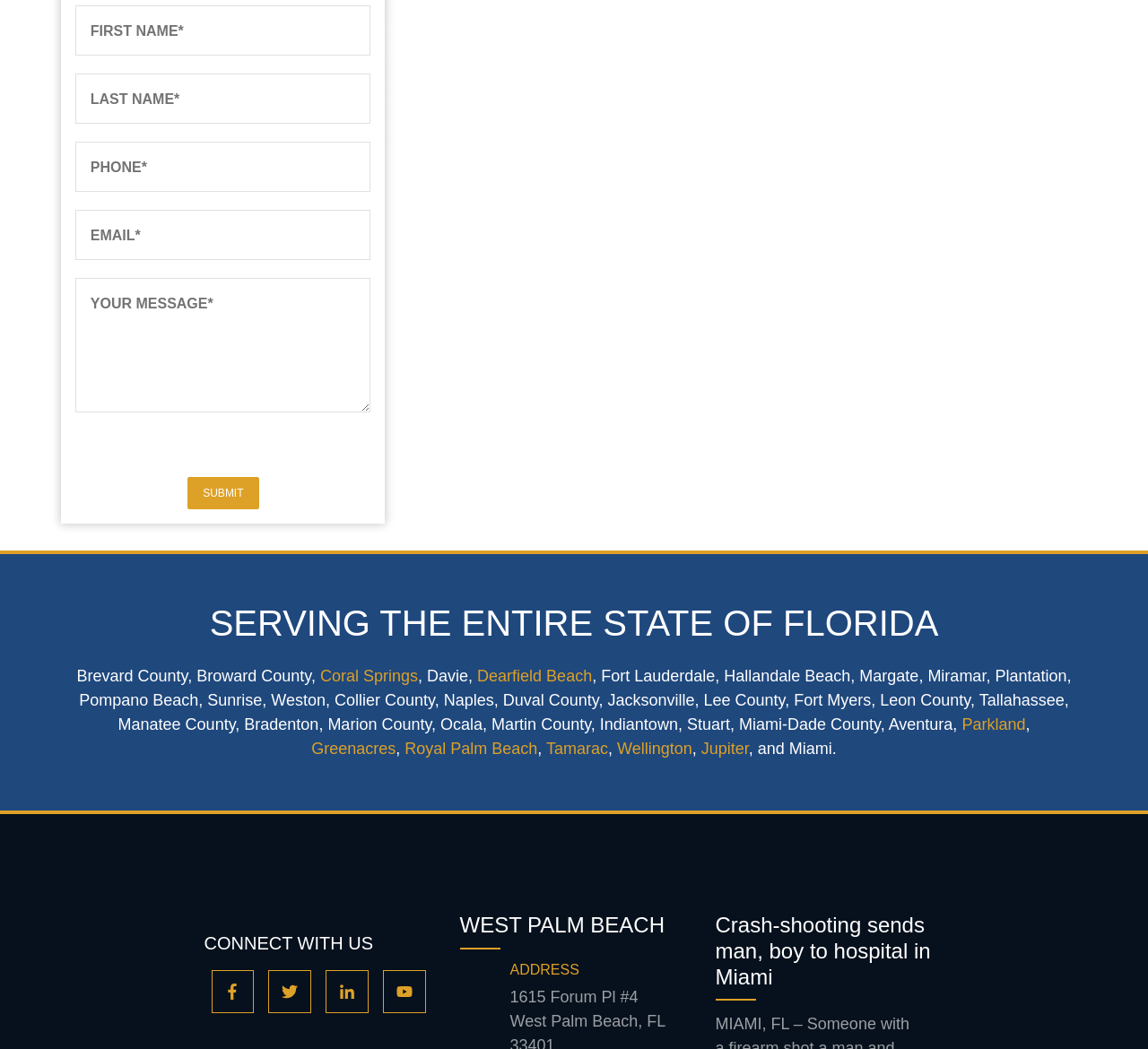What social media platforms can you connect with the entity on?
Offer a detailed and full explanation in response to the question.

The links 'Facebook', 'Twitter', 'Linkedin', and 'Youtube' are present below the 'CONNECT WITH US' static text, indicating that the entity can be connected with on these social media platforms.